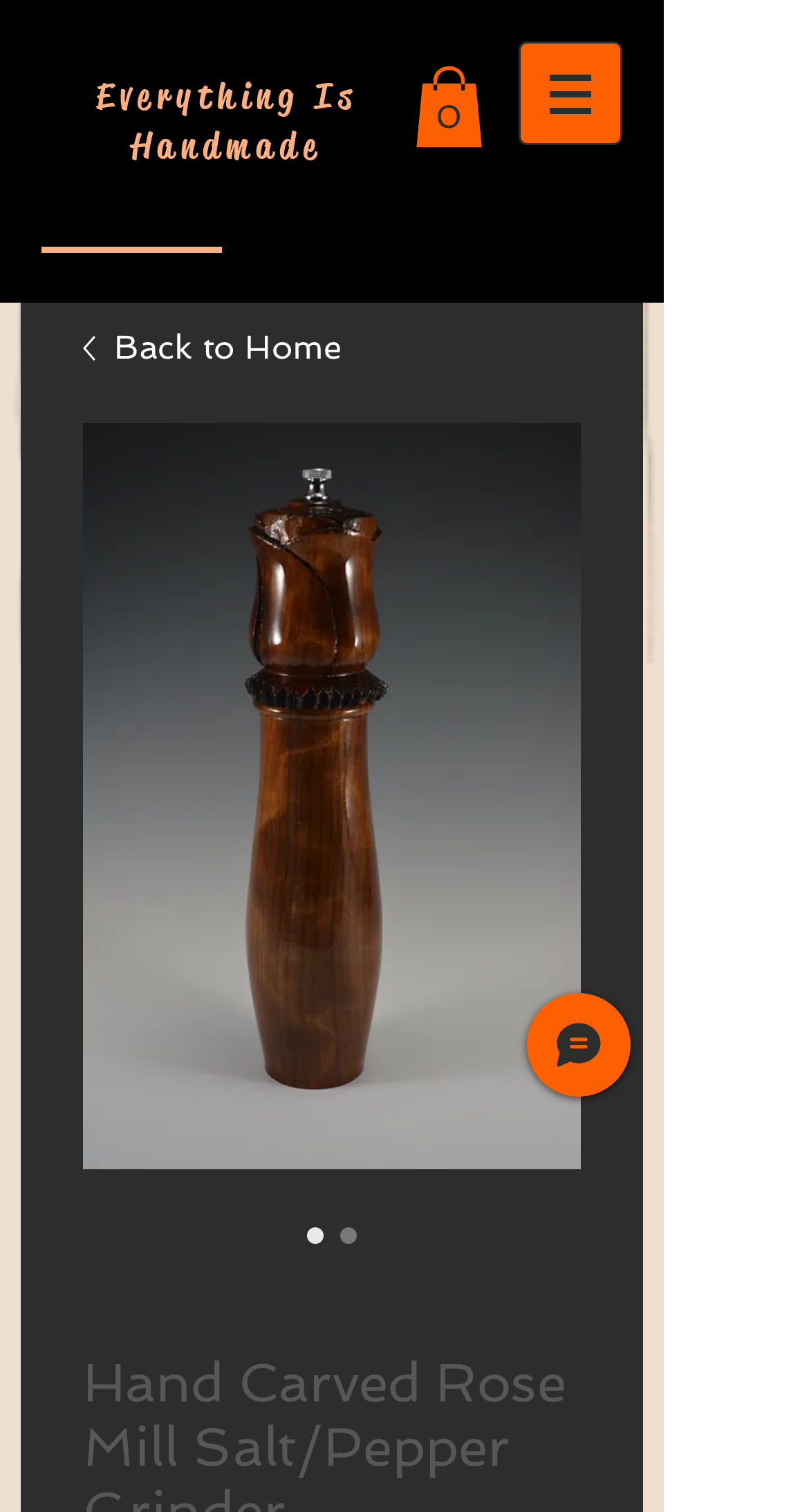Identify the bounding box for the UI element described as: "Back to Home". Ensure the coordinates are four float numbers between 0 and 1, formatted as [left, top, right, bottom].

[0.103, 0.214, 0.718, 0.247]